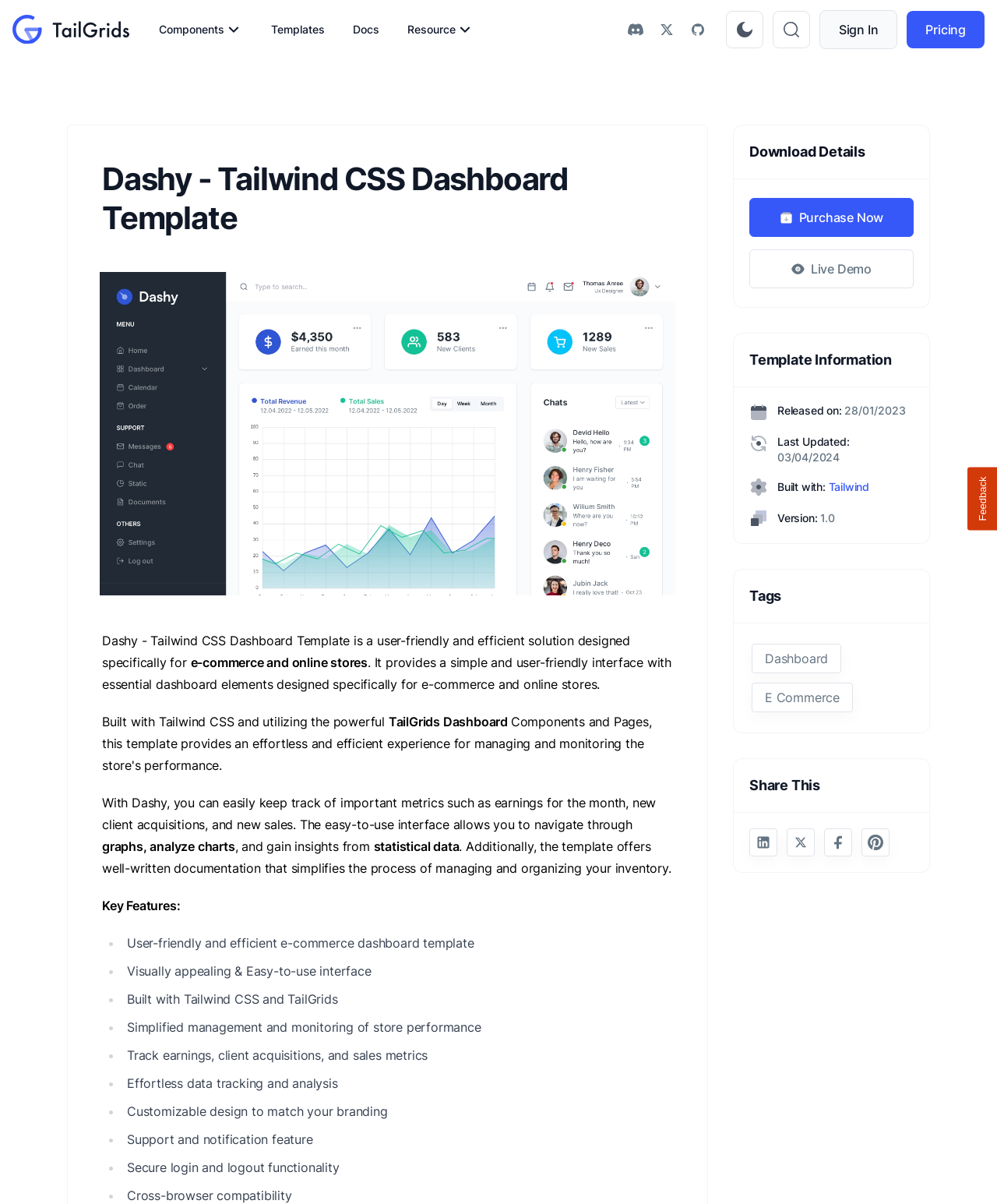Describe all the visual and textual components of the webpage comprehensively.

The webpage is a dashboard template for e-commerce and online stores, called Dashy, built with Tailwind CSS and TailGrids. At the top, there is a navigation bar with links to "Components", "Templates", "Docs", and "Resource", each accompanied by an icon. On the right side of the navigation bar, there are social media links to Discord, Twitter, and GitHub, also with icons. 

Below the navigation bar, there is a search button and a theme toggler button. On the left side, there is a heading "Dashy - Tailwind CSS Dashboard Template" with a link to the same title. Below the heading, there is a brief description of Dashy, stating that it is a user-friendly and efficient solution for e-commerce and online stores. 

The main content area is divided into sections. The first section describes the key features of Dashy, including its user-friendly interface, tracking of earnings, clients, and sales, and support and notification features. The features are listed in bullet points with icons. 

The next section is "Download Details" with links to "Purchase Now" and "Live Demo", each accompanied by an icon. 

Below that, there is a section "Template Information" with details about the template, including the release date, last updated date, and the version number. 

The final section is "Tags" with links to related tags, such as "Dashboard" and "E Commerce". There is also a "Share This" section with social media links.